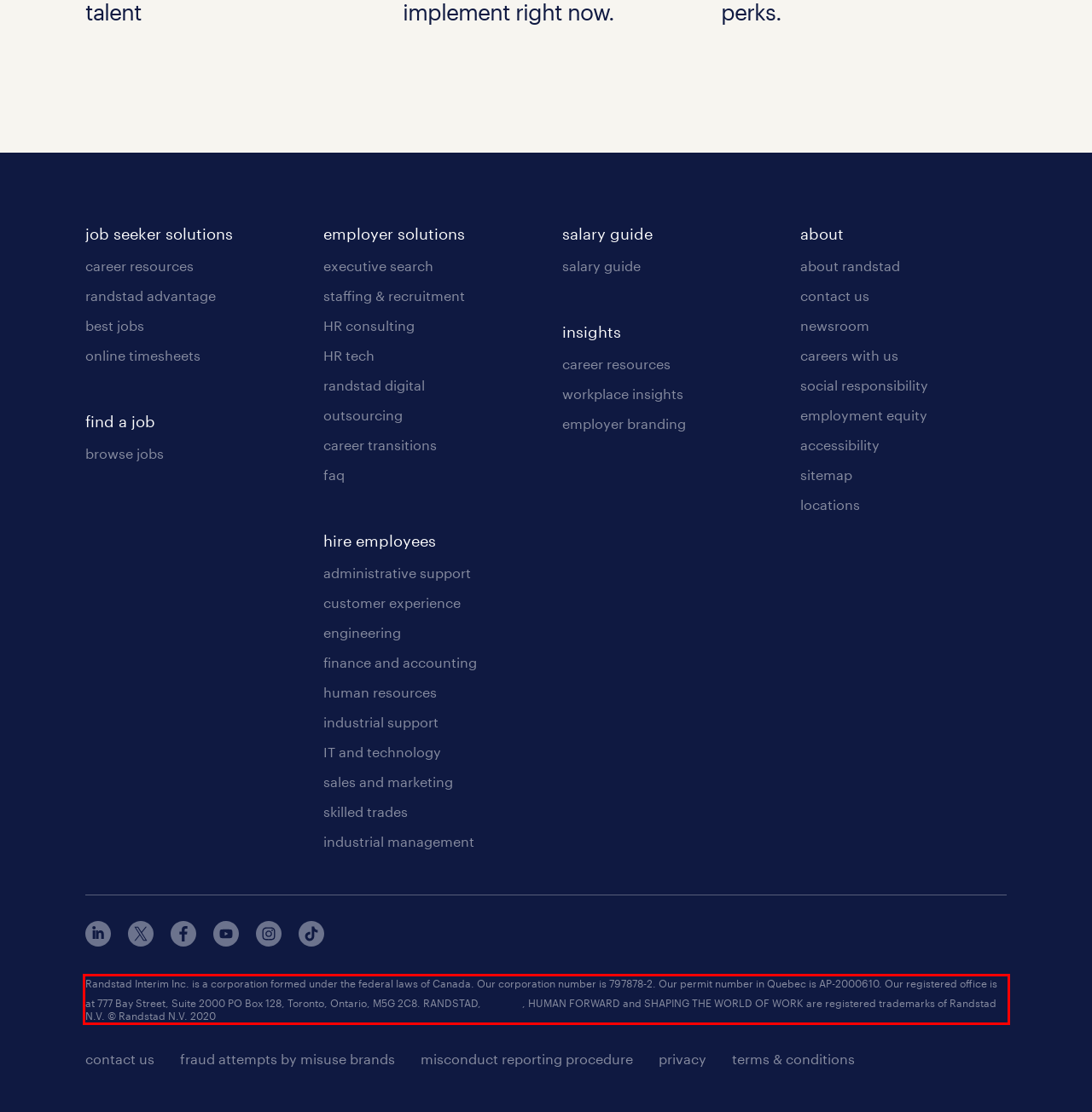Please recognize and transcribe the text located inside the red bounding box in the webpage image.

Randstad Interim Inc. is a corporation formed under the federal laws of Canada. Our corporation number is 797878-2. Our permit number in Quebec is AP-2000610. Our registered office is at 777 Bay Street, Suite 2000 PO Box 128, Toronto, Ontario, M5G 2C8. RANDSTAD, , HUMAN FORWARD and SHAPING THE WORLD OF WORK are registered trademarks of Randstad N.V. © Randstad N.V. 2020